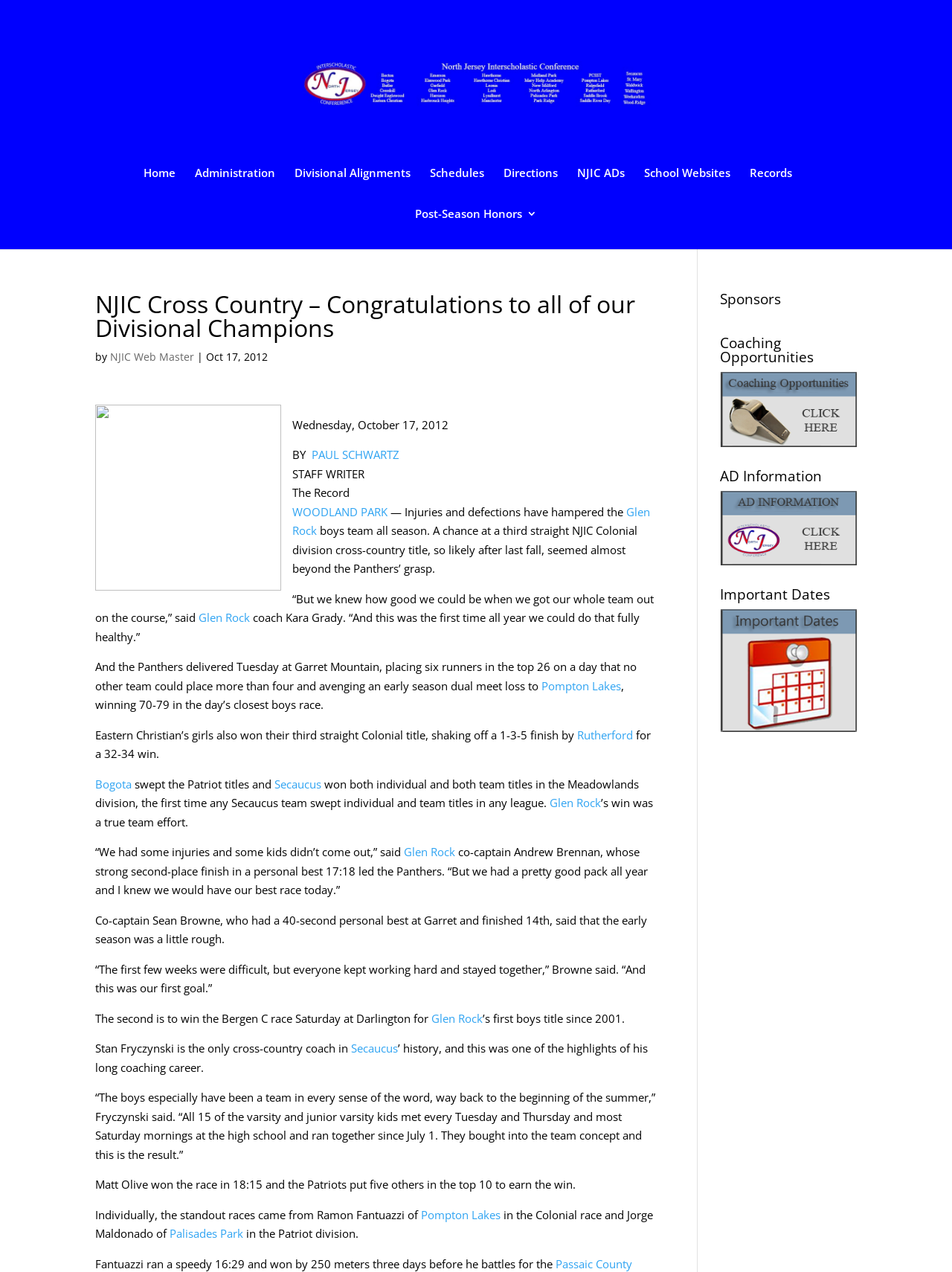Please determine the heading text of this webpage.

NJIC Cross Country – Congratulations to all of our Divisional Champions